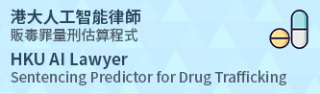Provide a brief response in the form of a single word or phrase:
What is the purpose of the 'Sentencing Predictor' tool?

To predict sentencing outcomes